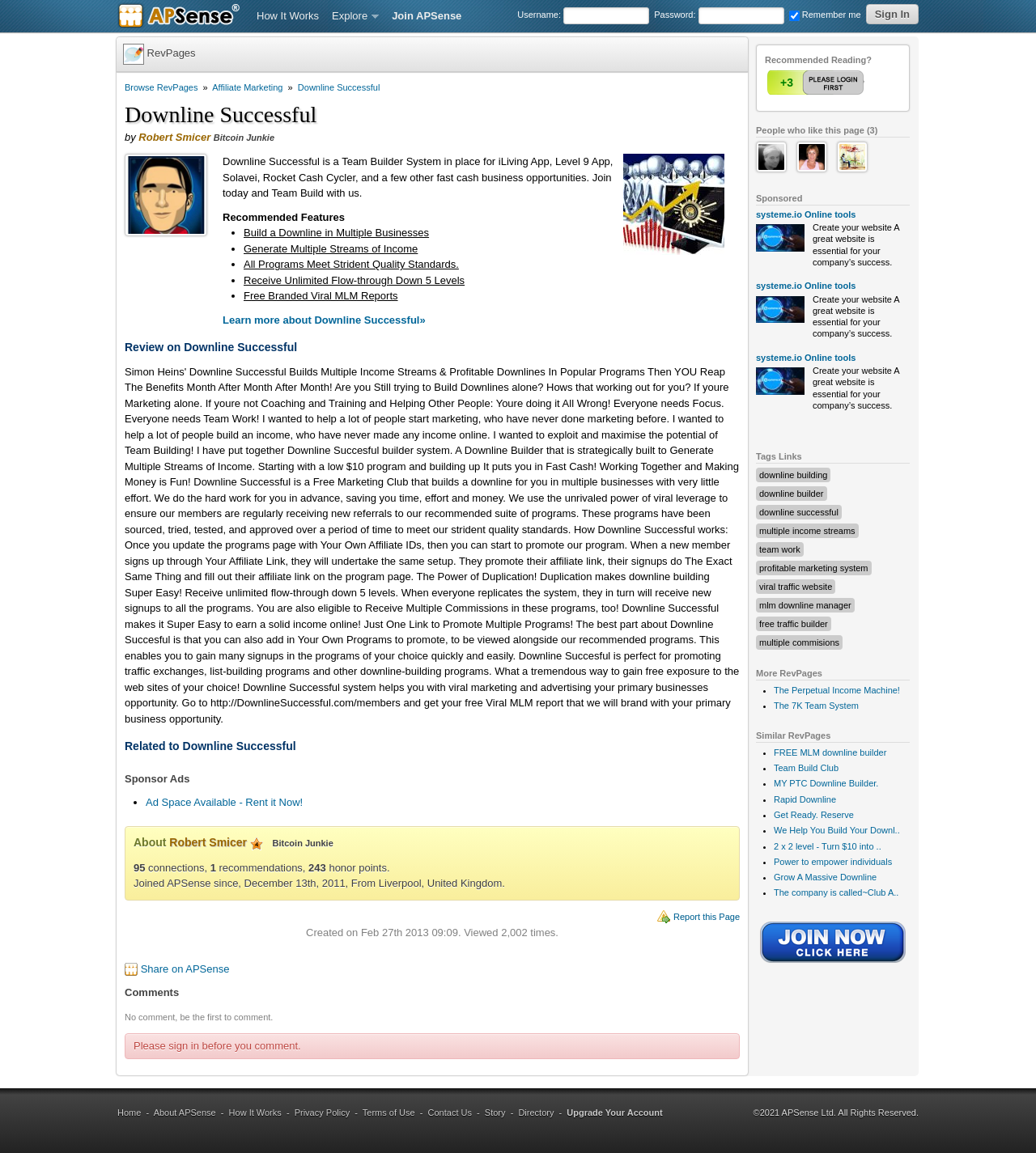Locate the bounding box coordinates of the UI element described by: "downline successful". The bounding box coordinates should consist of four float numbers between 0 and 1, i.e., [left, top, right, bottom].

[0.733, 0.44, 0.809, 0.449]